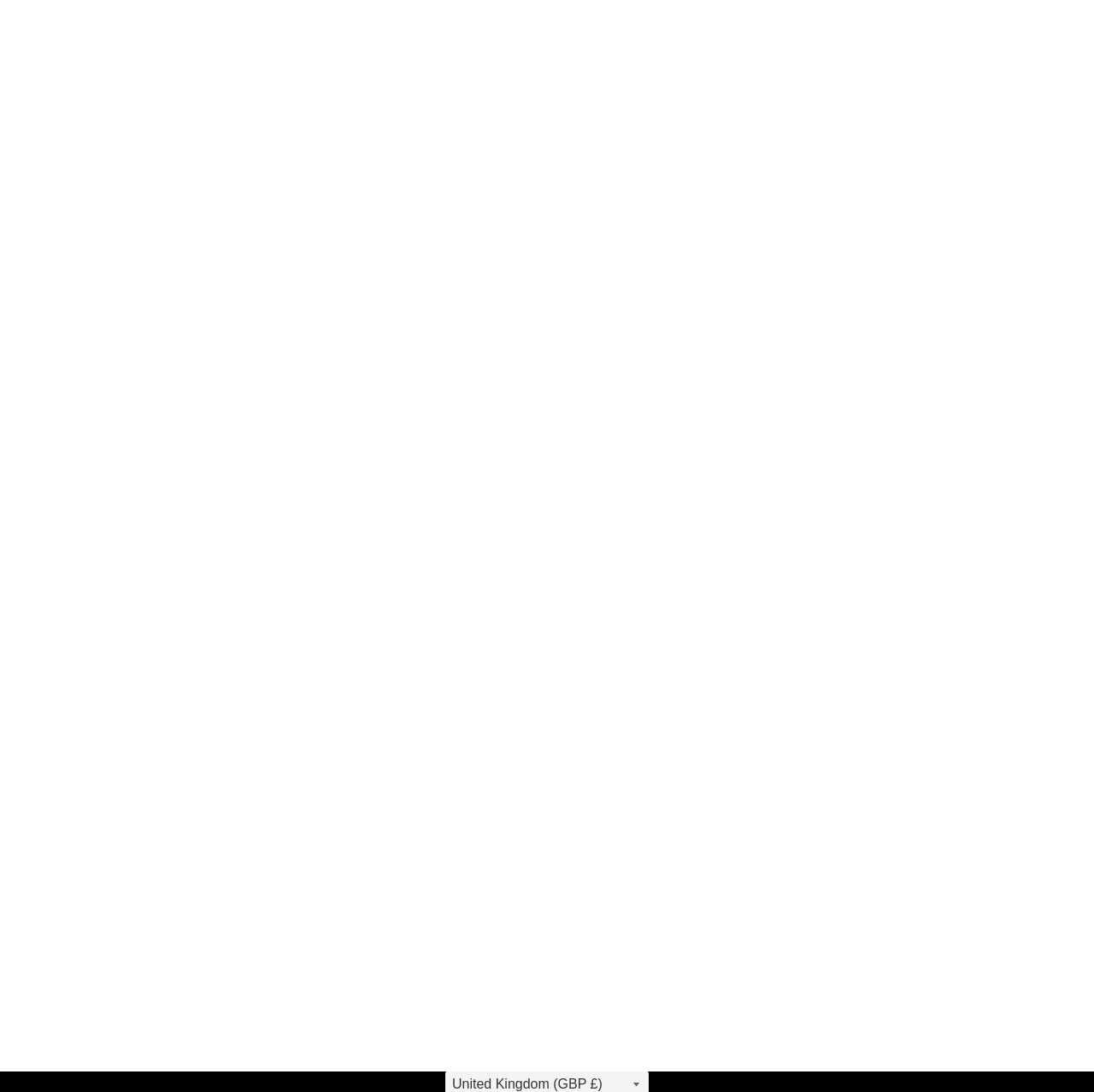How many payment methods are accepted?
Respond with a short answer, either a single word or a phrase, based on the image.

11